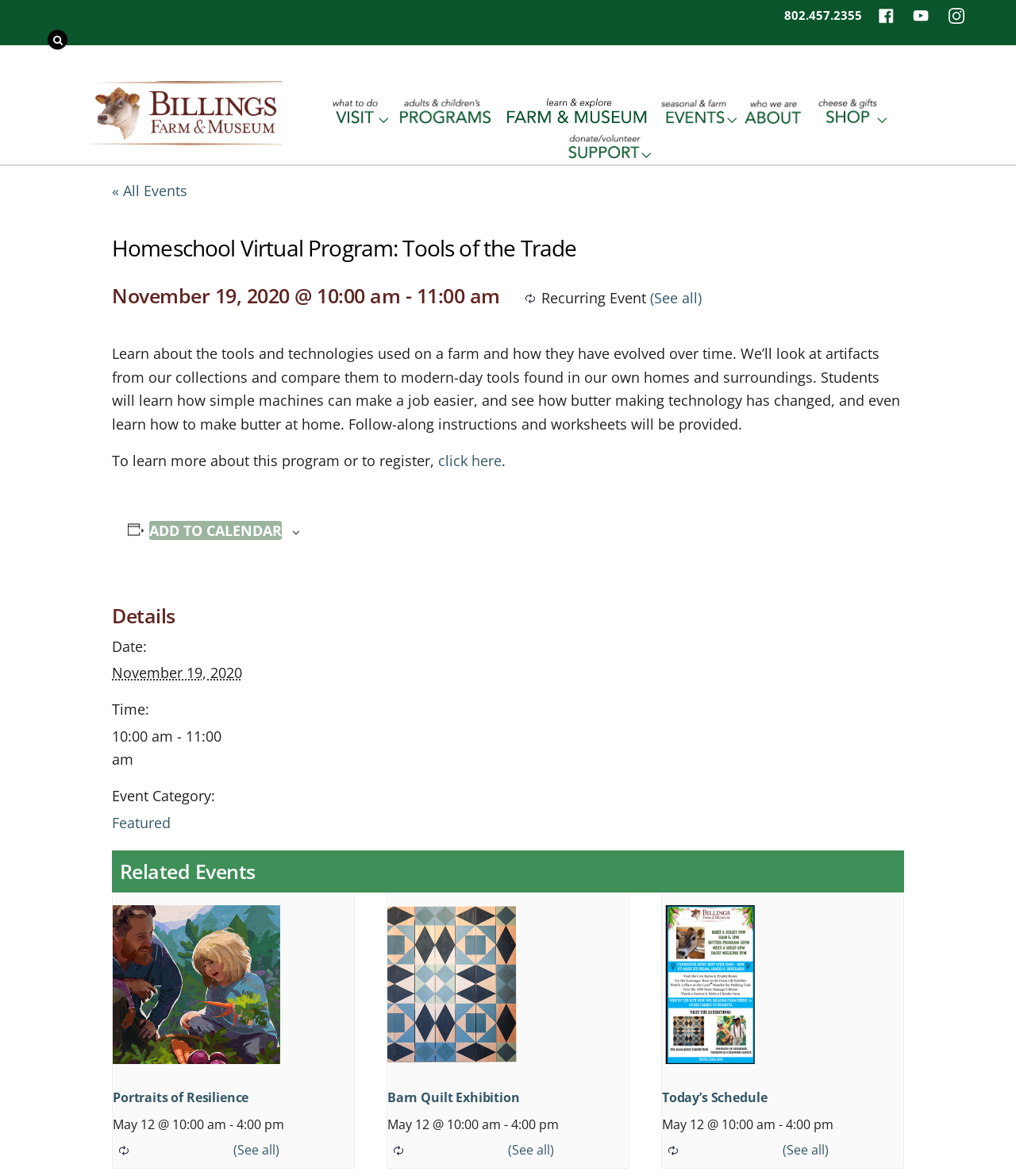Find the bounding box coordinates of the element I should click to carry out the following instruction: "View related events".

[0.11, 0.723, 0.89, 0.759]